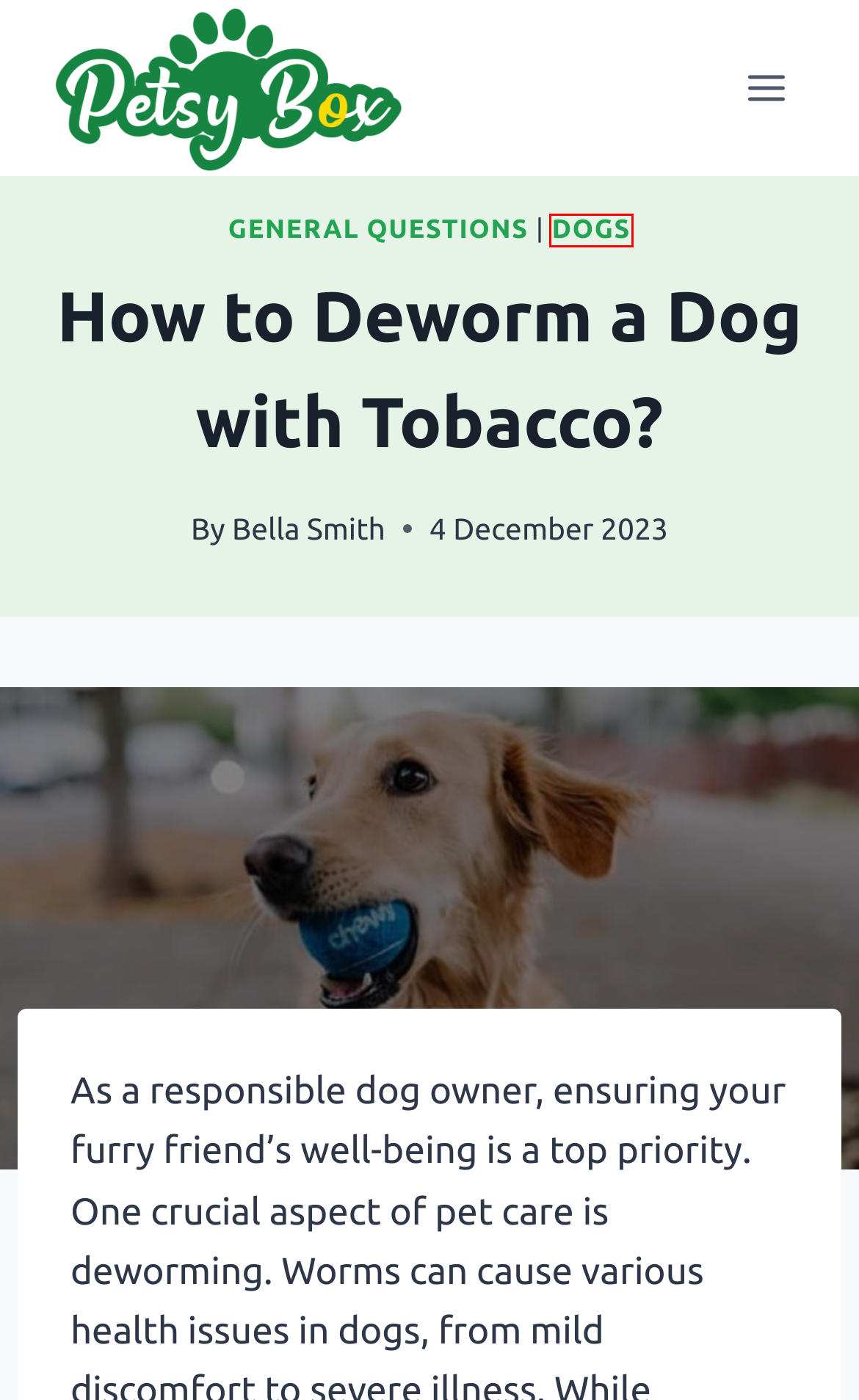You have a screenshot of a webpage, and a red bounding box highlights an element. Select the webpage description that best fits the new page after clicking the element within the bounding box. Options are:
A. Do Dog Rocks Work? A Detailed Review - Petsy Box
B. How to Argue with a Cat: A Comprehensive Guide - Petsy Box
C. Does Dog Pee Attract Roaches? Find Out Here! - Petsy Box
D. Dog Vaccination Recommendations | Truth4Pets
E. Why Does My Dog Cry When He Sees Other Dogs? - Petsy Box
F. Natural Deworming for Dogs: At-Home Options to Prevent Worms
G. Dogs - Petsy Box
H. How to Adjust Dog Collar: A Step-by-Step Guide - Petsy Box

G